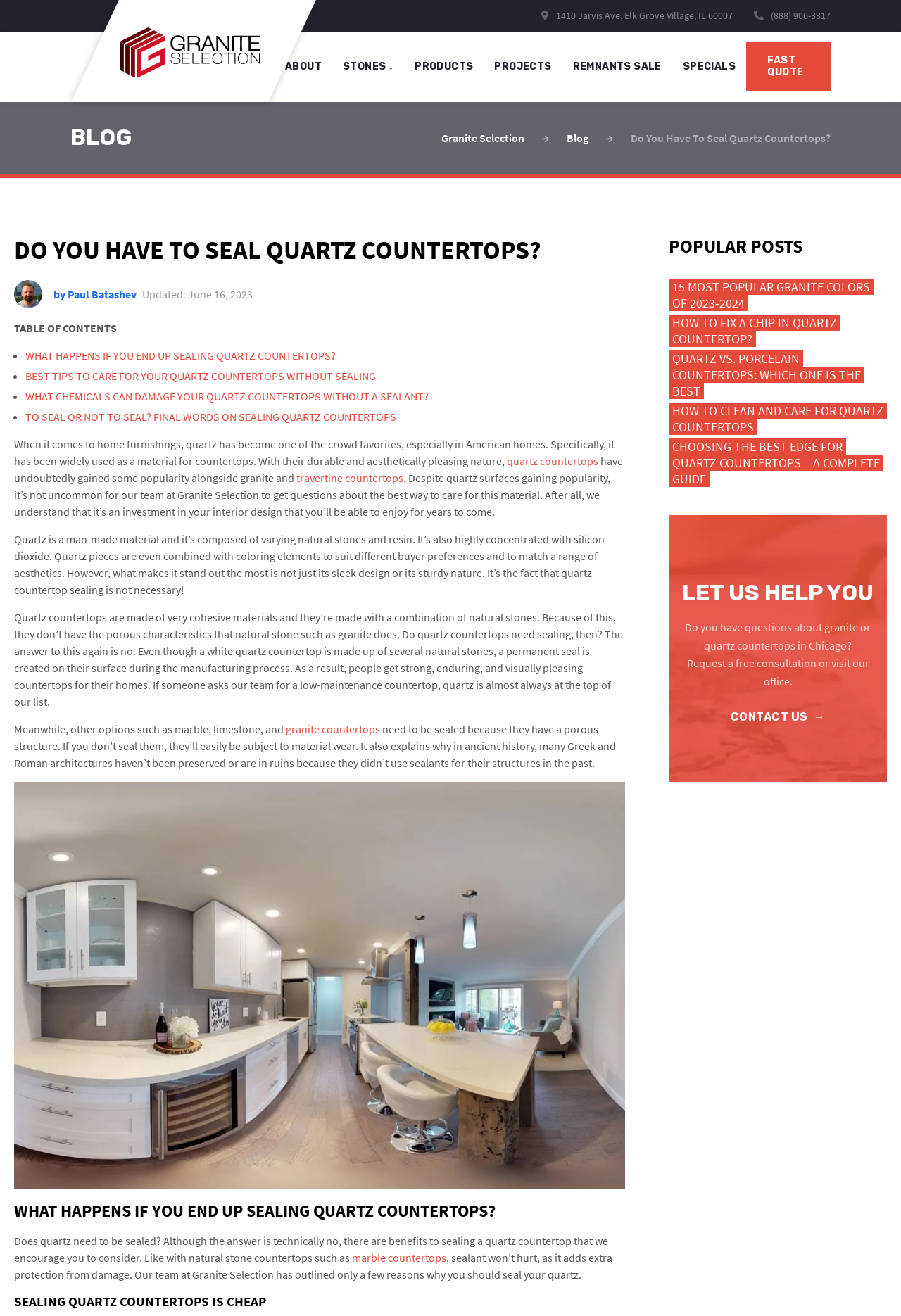Provide the bounding box coordinates of the section that needs to be clicked to accomplish the following instruction: "Learn about the benefits of sealing quartz countertops."

[0.016, 0.937, 0.675, 0.961]